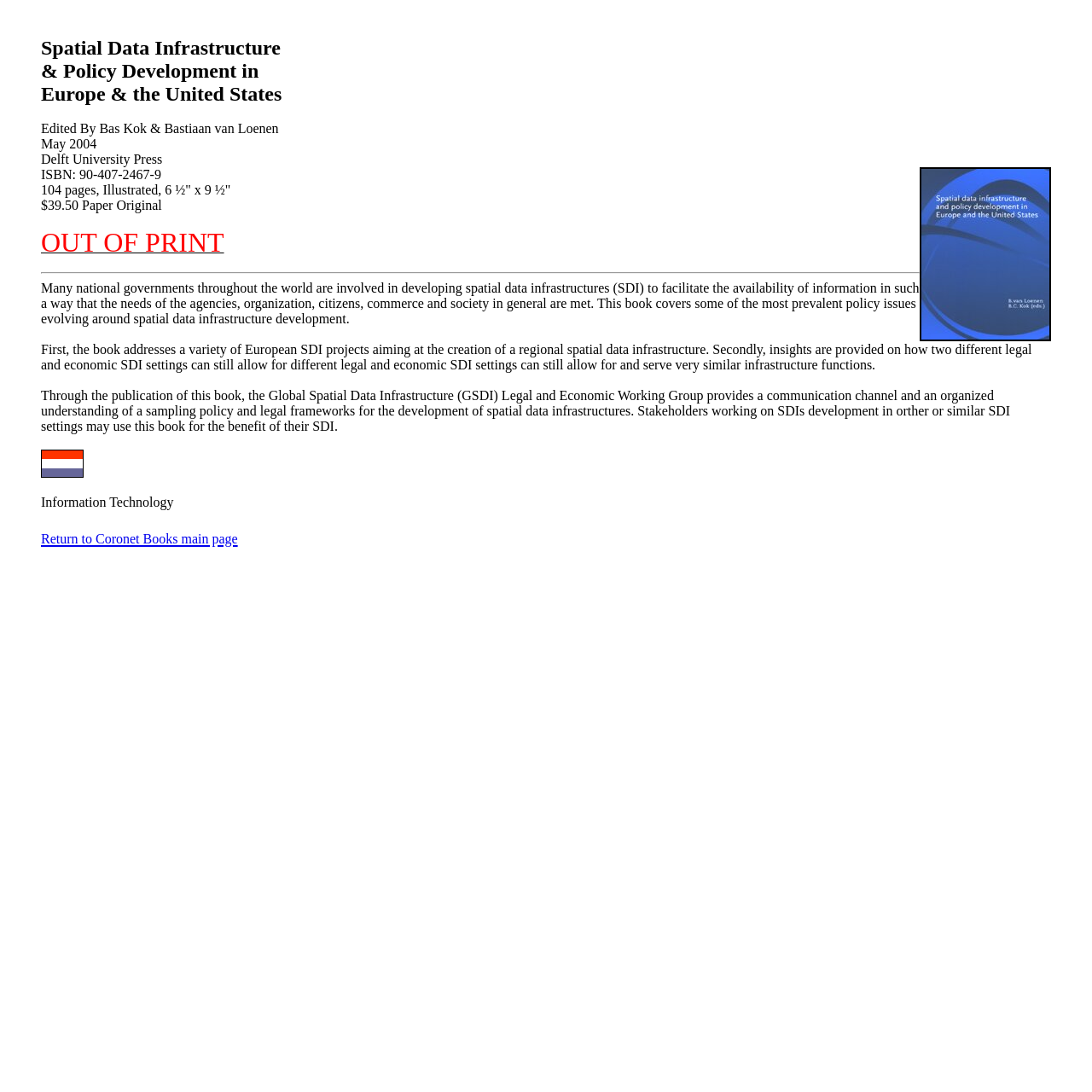What is the category of the book?
Please give a detailed and elaborate answer to the question based on the image.

The category of the book is obtained from the StaticText element that contains the text 'Information Technology'. This element is located at the bottom of the webpage.